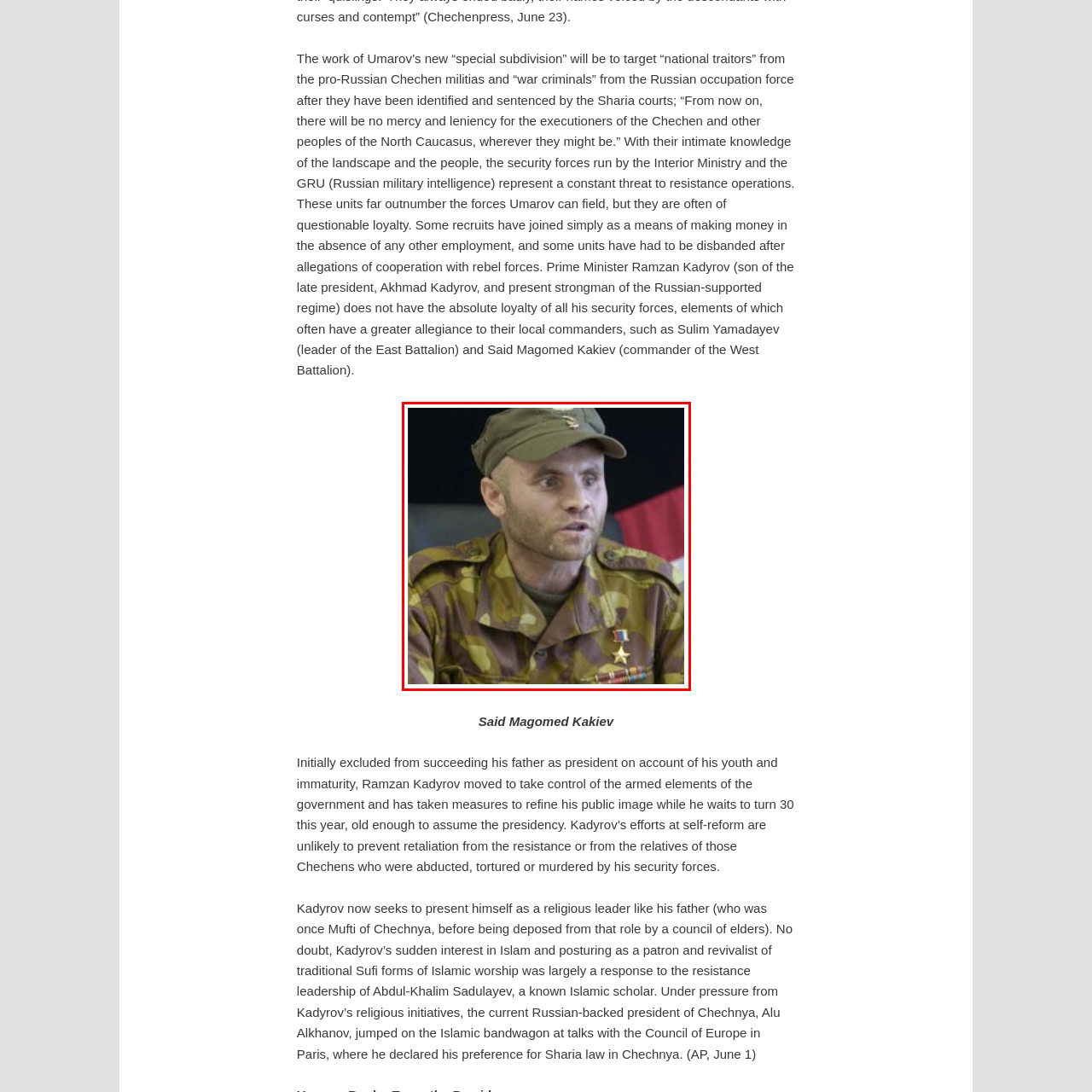What is the context of Kakiev's leadership?
Review the image highlighted by the red bounding box and respond with a brief answer in one word or phrase.

Ongoing conflict in Chechnya